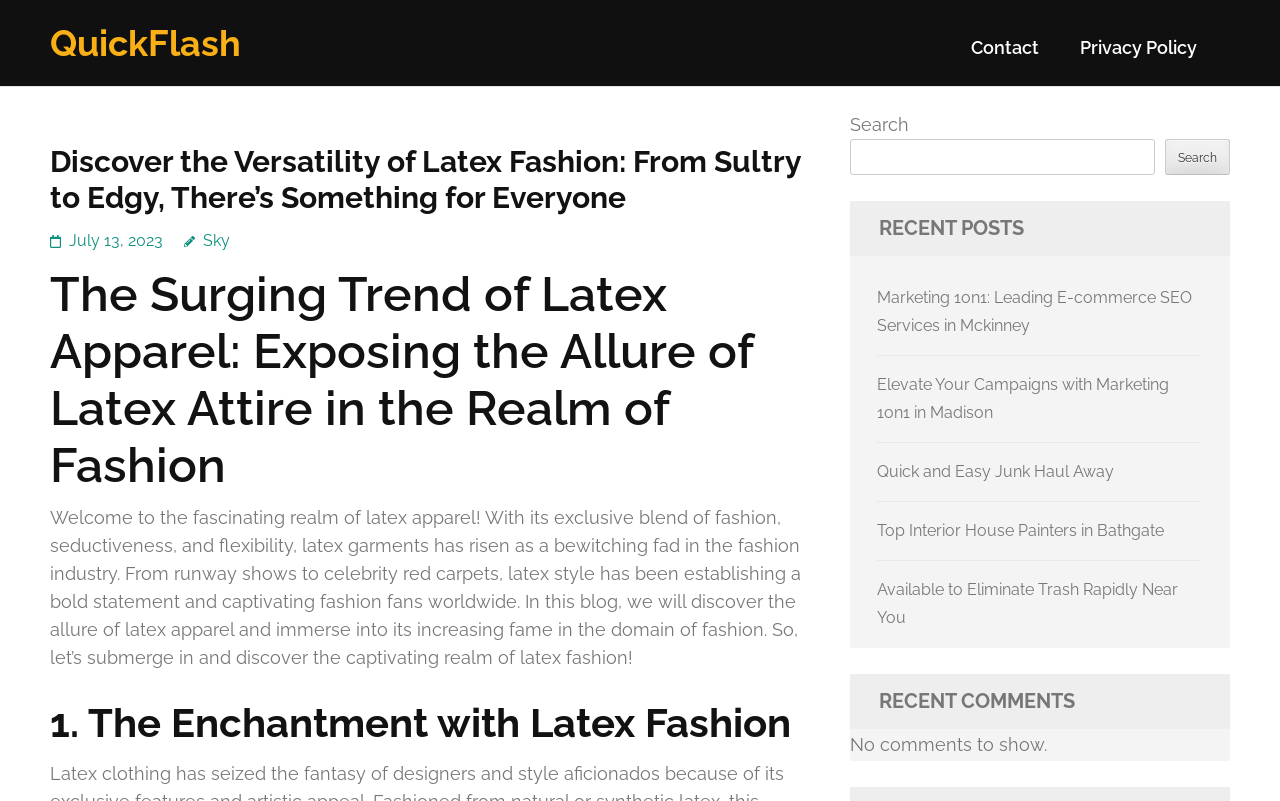Is the webpage providing information about a specific brand or company?
Please provide a single word or phrase based on the screenshot.

No